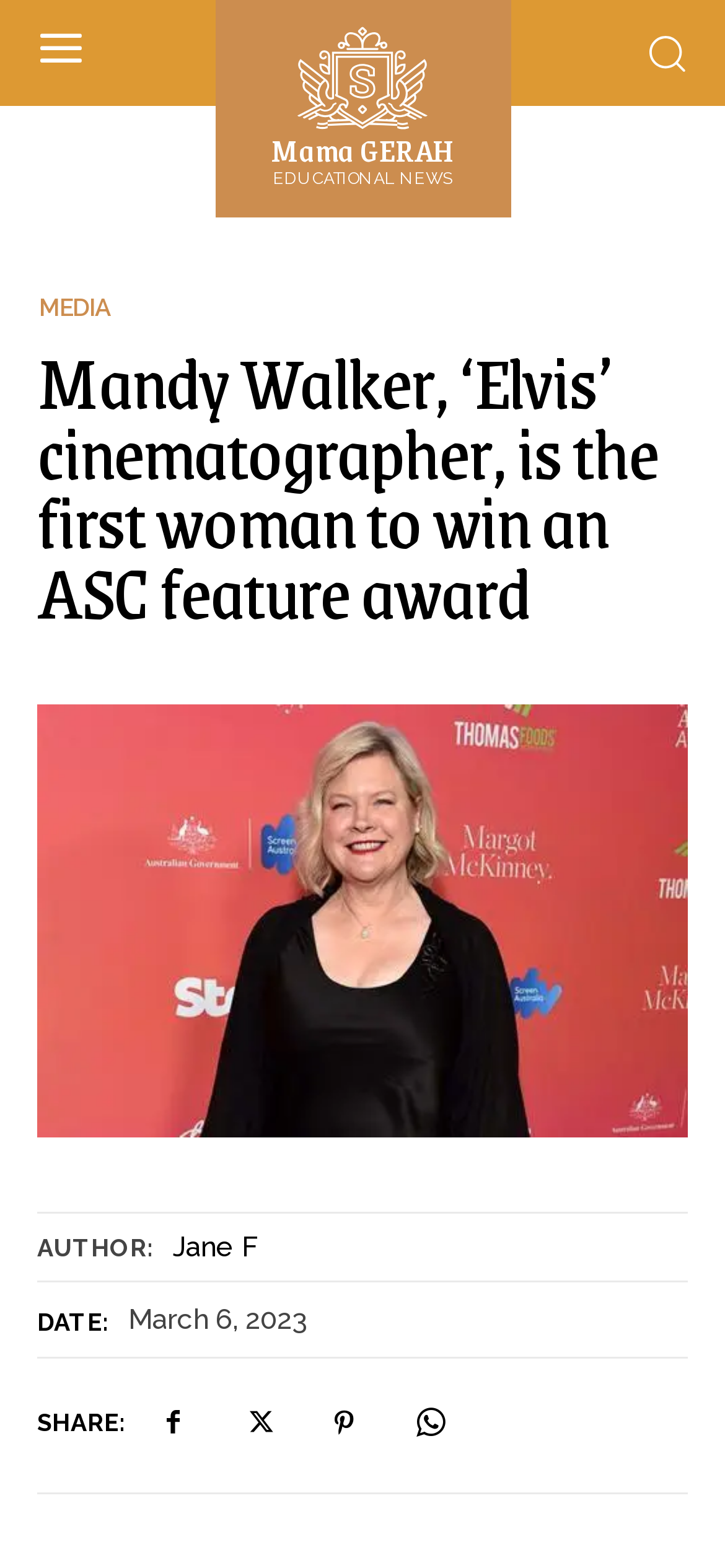Find the coordinates for the bounding box of the element with this description: "Mama GERAH EDUCATIONAL NEWS".

[0.373, 0.014, 0.627, 0.12]